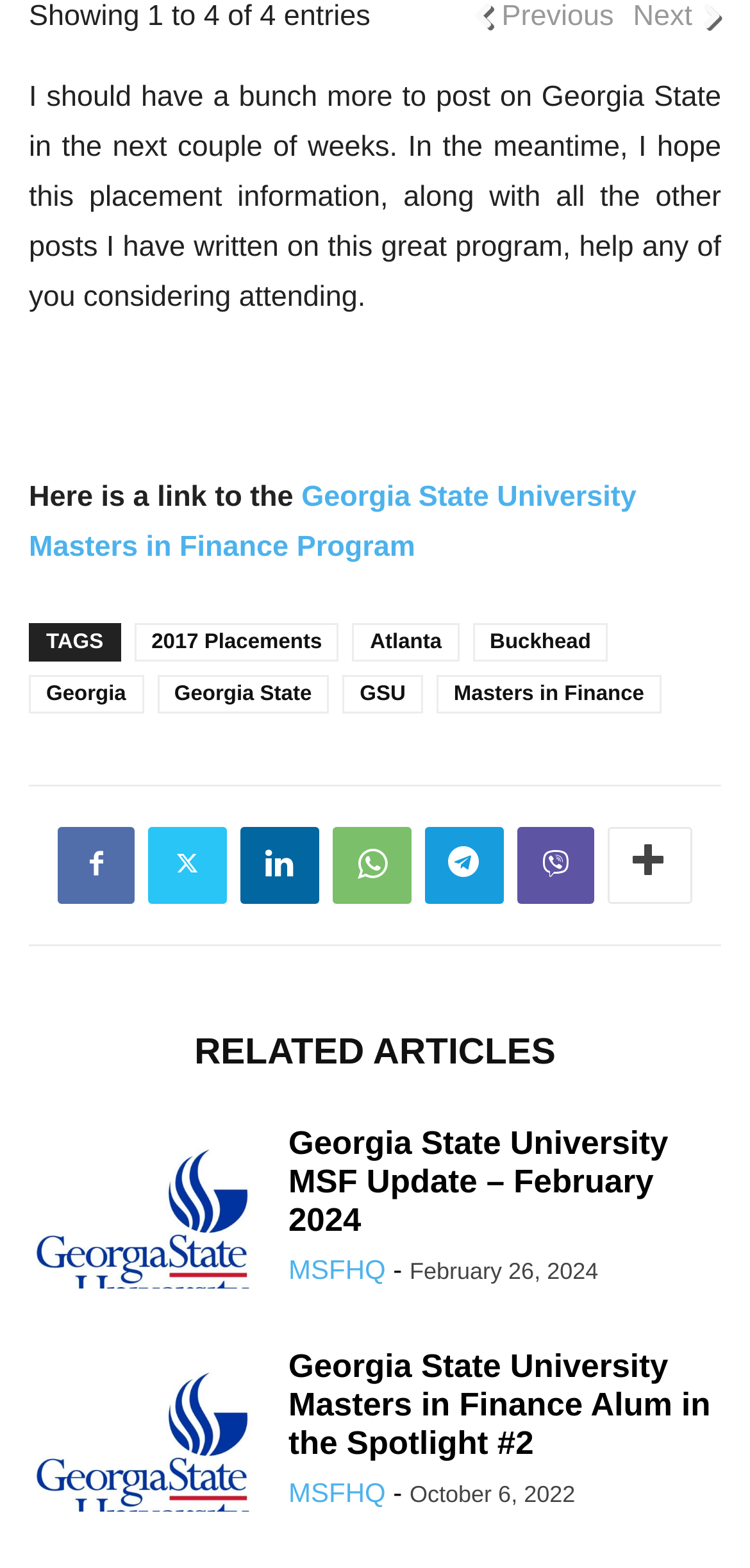Predict the bounding box for the UI component with the following description: "未分类".

None